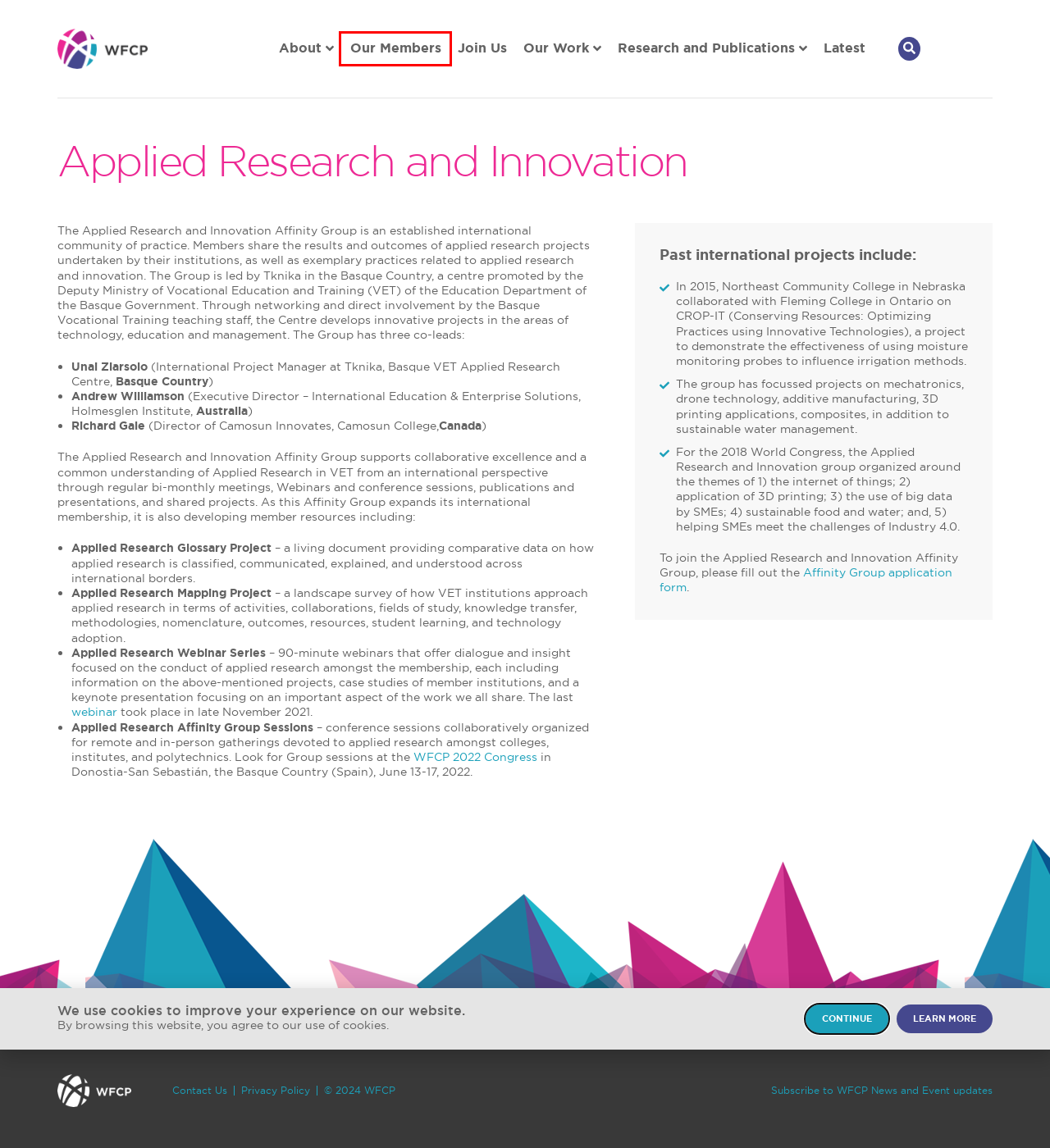Observe the provided screenshot of a webpage that has a red rectangle bounding box. Determine the webpage description that best matches the new webpage after clicking the element inside the red bounding box. Here are the candidates:
A. Welcome - World Federation of Colleges and Polytechnics
B. Subscribe - World Federation of Colleges and Polytechnics
C. Privacy Policy - World Federation of Colleges and Polytechnics
D. World Congress - World Federation of Colleges and Polytechnics
E. Our Members - World Federation of Colleges and Polytechnics
F. Latest - World Federation of Colleges and Polytechnics
G. Join Us - World Federation of Colleges and Polytechnics
H. Affinity Groups - World Federation of Colleges and Polytechnics

E